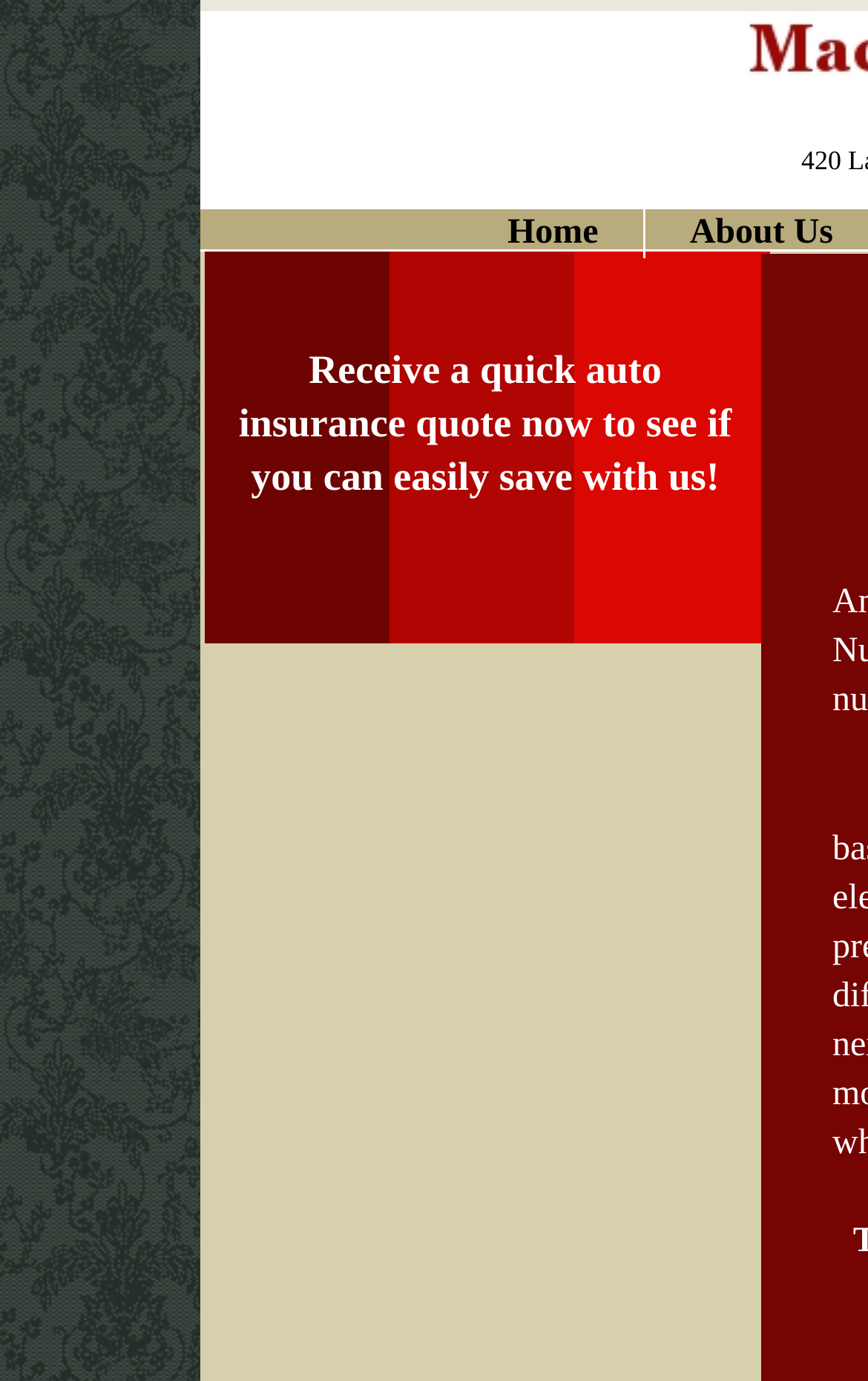What is the purpose of this webpage?
Please provide a single word or phrase as the answer based on the screenshot.

Auto insurance quote